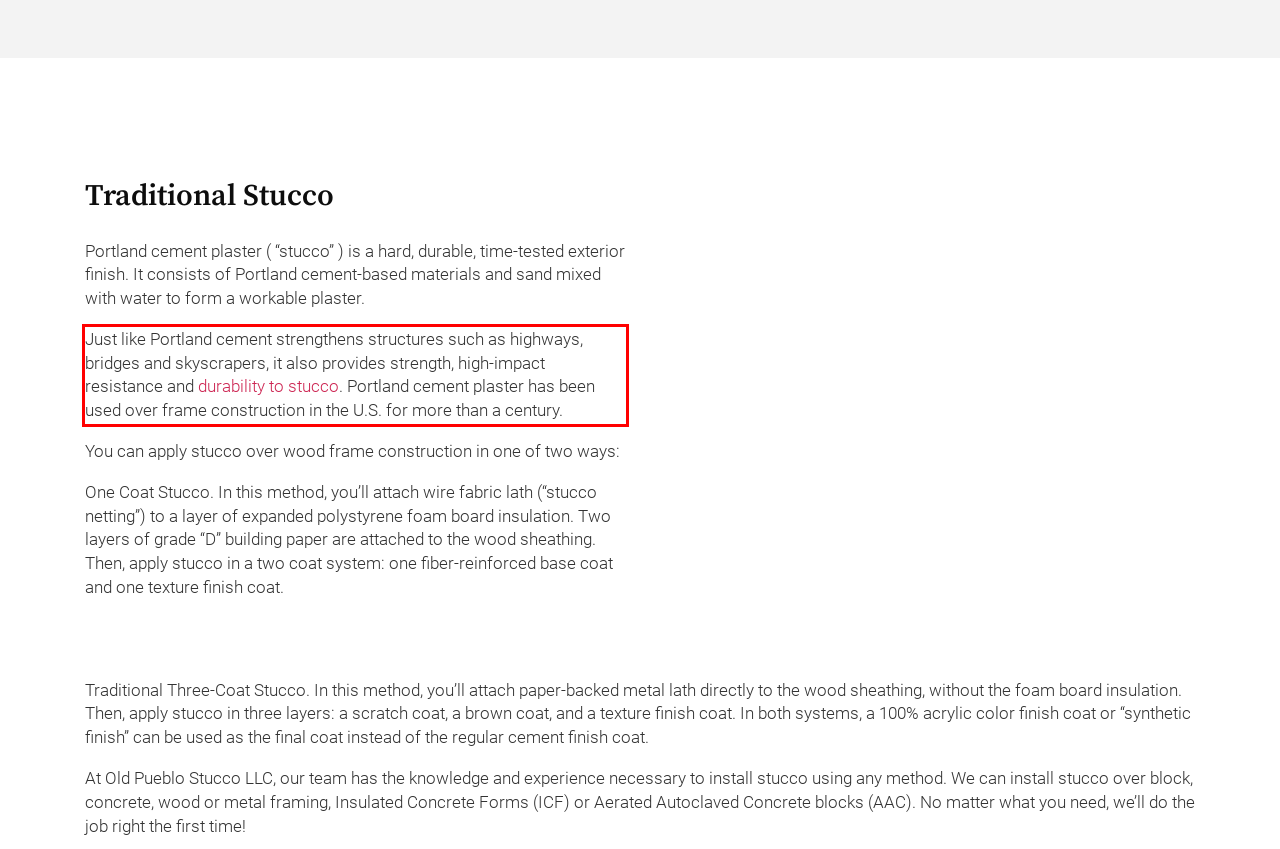Please take the screenshot of the webpage, find the red bounding box, and generate the text content that is within this red bounding box.

Just like Portland cement strengthens structures such as highways, bridges and skyscrapers, it also provides strength, high-impact resistance and durability to stucco. Portland cement plaster has been used over frame construction in the U.S. for more than a century.